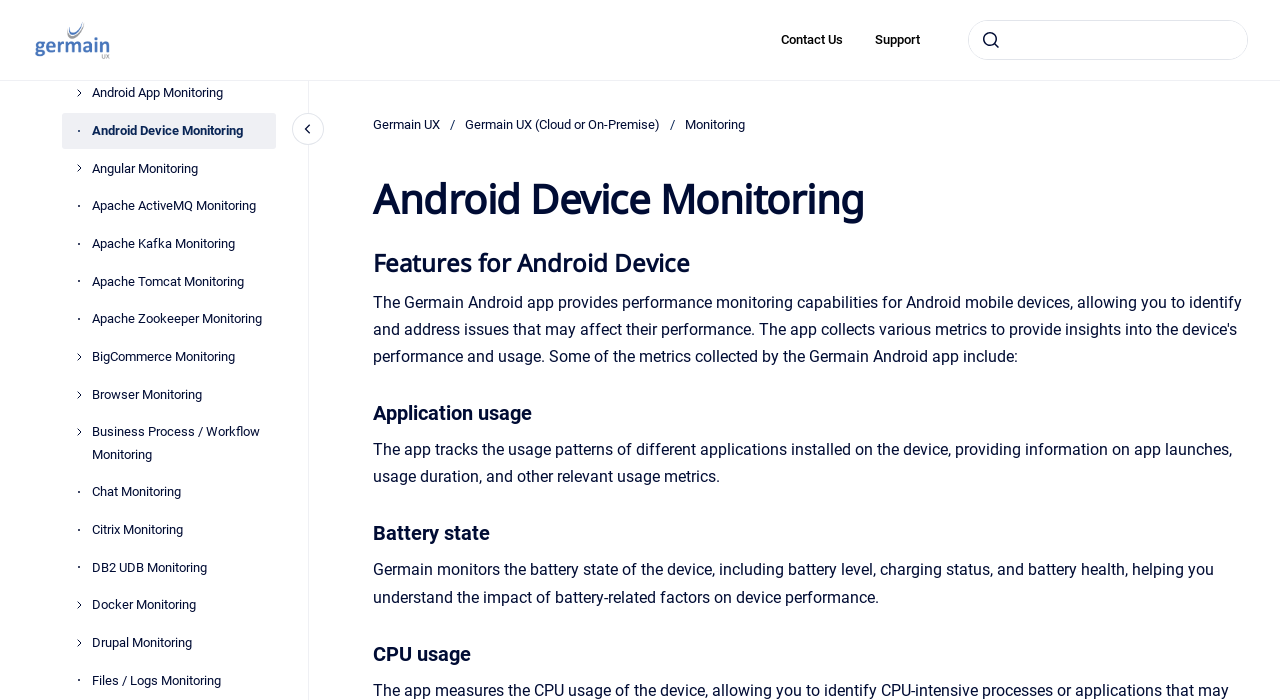How many headings are on the webpage?
Respond to the question with a single word or phrase according to the image.

5